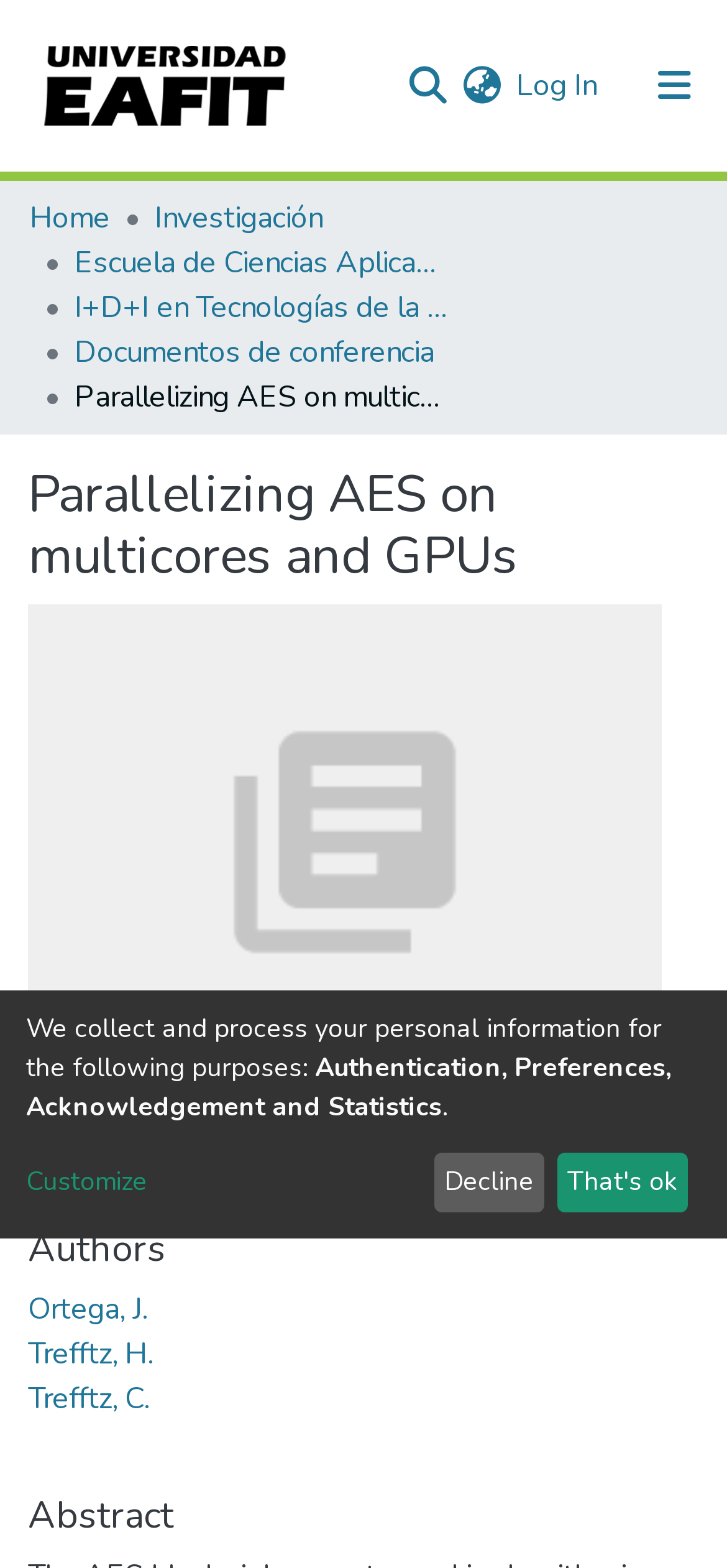For the following element description, predict the bounding box coordinates in the format (top-left x, top-left y, bottom-right x, bottom-right y). All values should be floating point numbers between 0 and 1. Description: Job

None